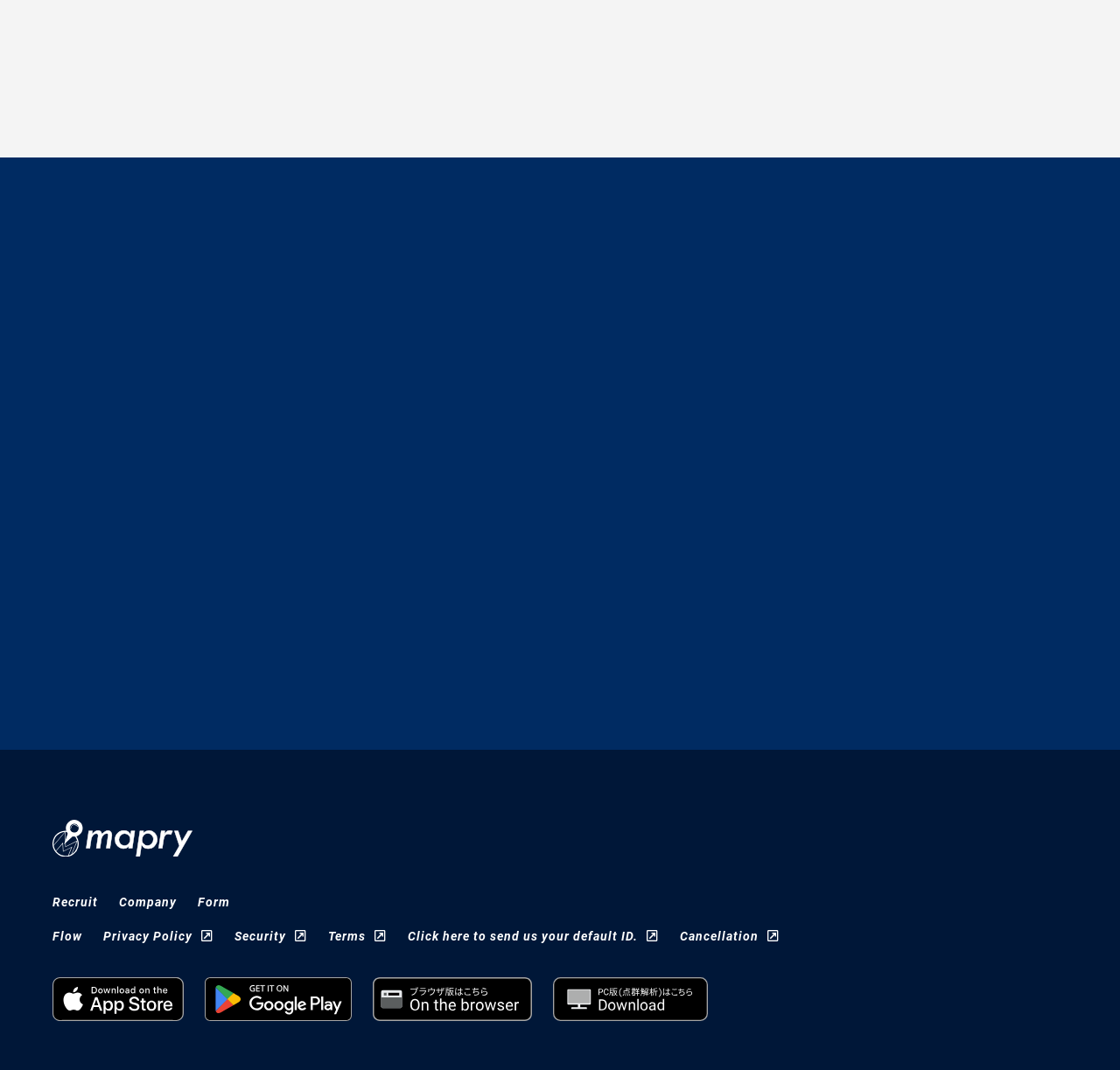What type of project did the company start in Awaji City?
Using the image, provide a detailed and thorough answer to the question.

The company started a demonstration project in Awaji City, specifically the 'Local Resources x Biochar x Credits Demonstration Project', as stated in the news article title.